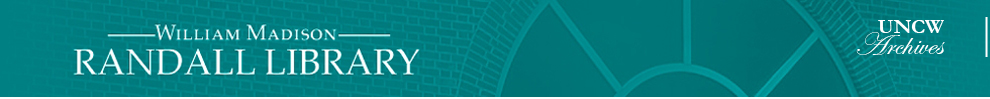What is the focus of the library's resources?
Please provide a single word or phrase in response based on the screenshot.

Scholarly materials and historical collections